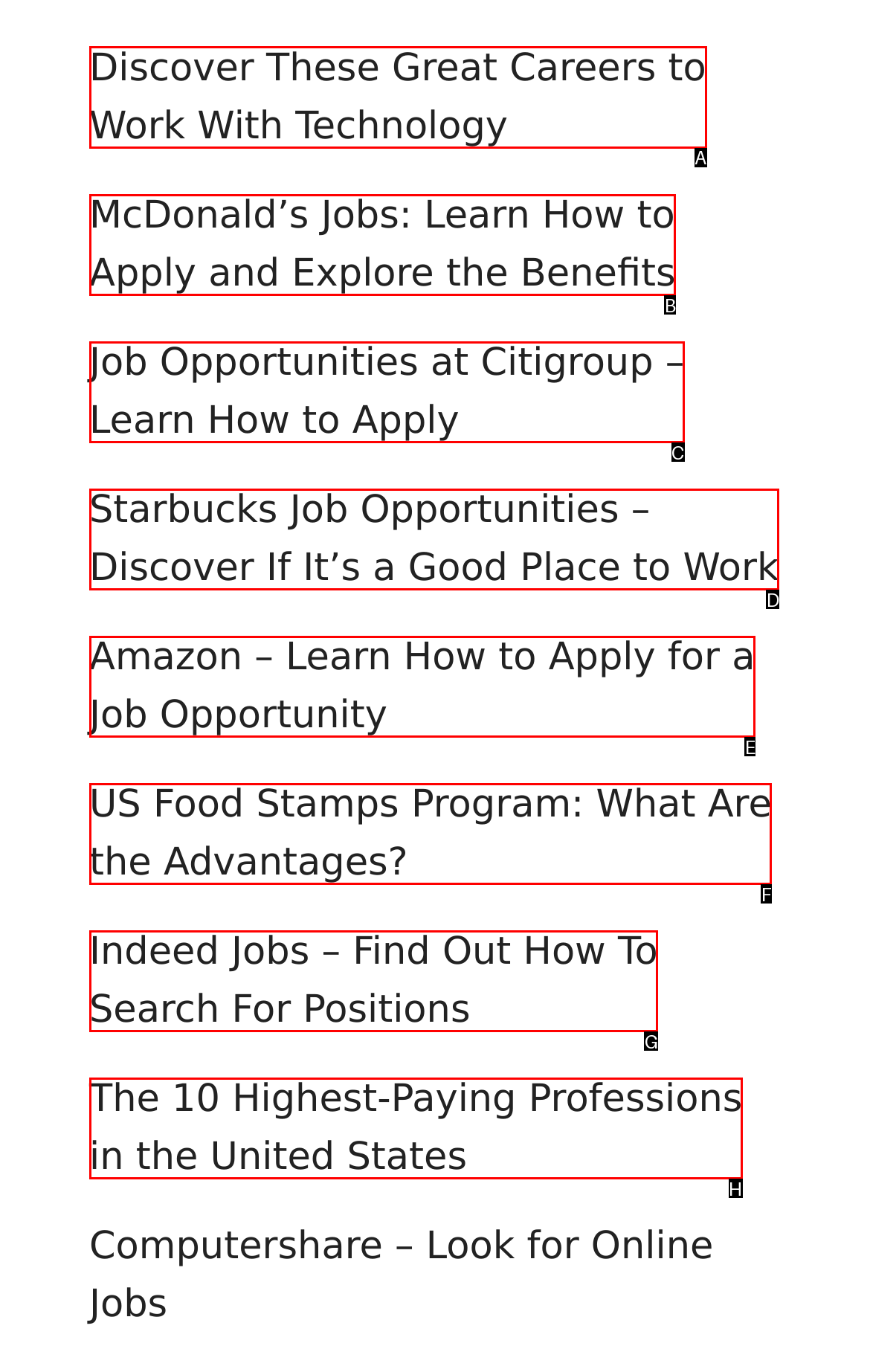What option should you select to complete this task: Explore careers in technology? Indicate your answer by providing the letter only.

A